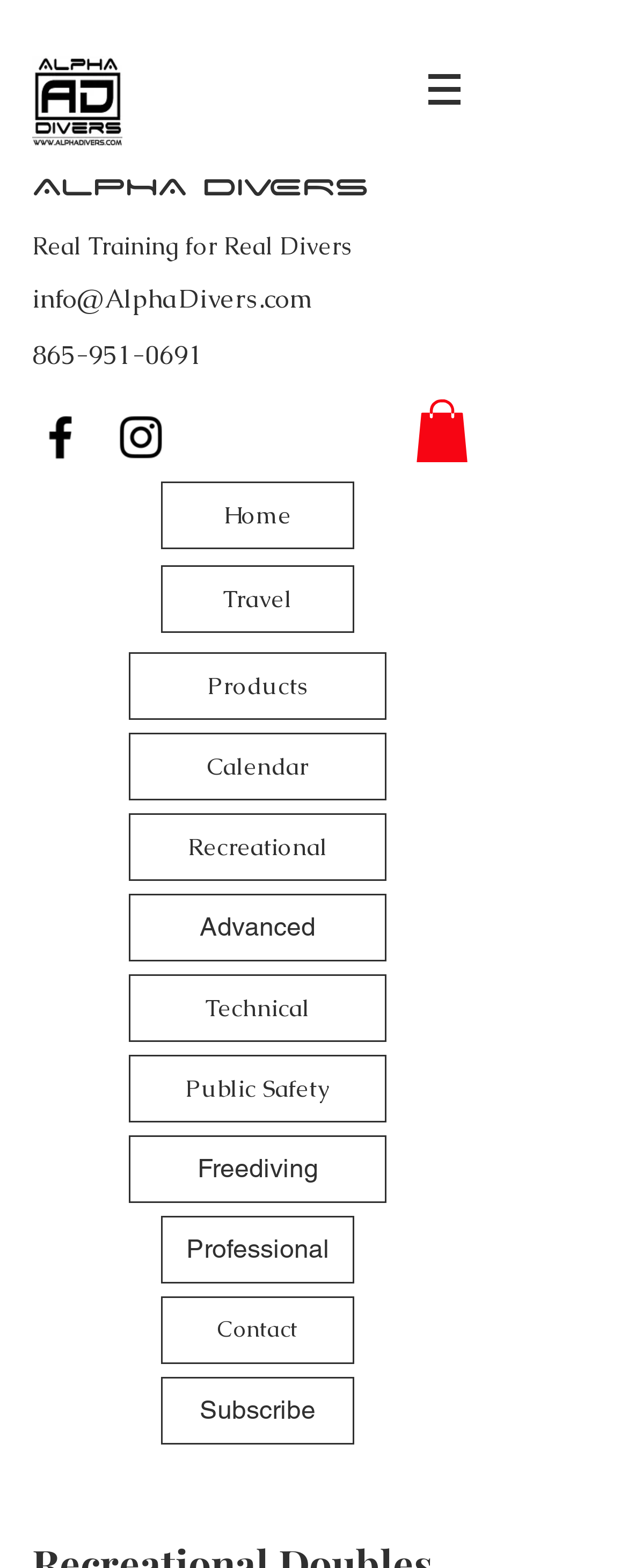How many navigation links are available?
Provide a well-explained and detailed answer to the question.

The navigation links can be found in the links with descriptions such as 'Home', 'Travel', 'Products', and so on. There are a total of 9 navigation links.